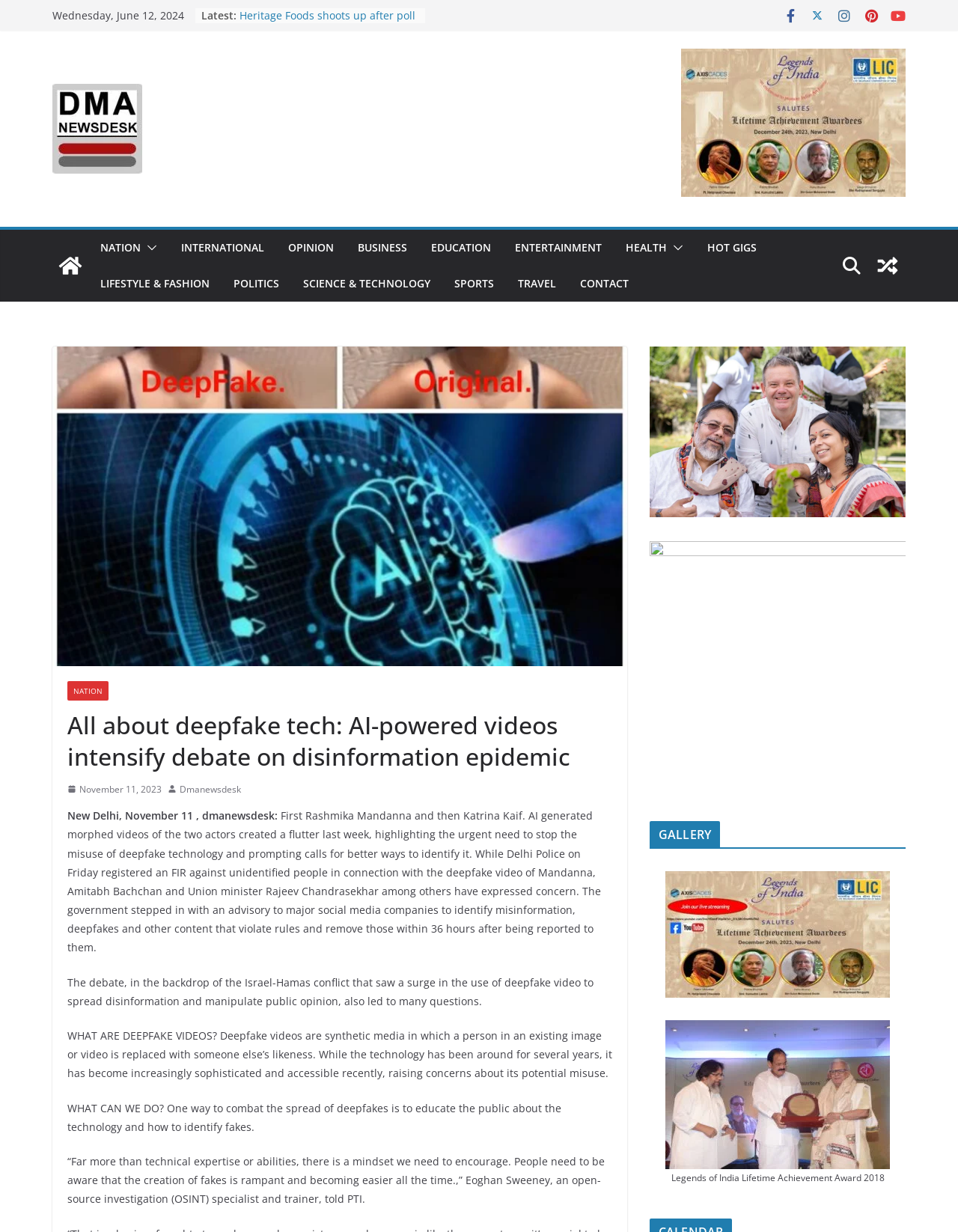Given the element description "Dmanewsdesk" in the screenshot, predict the bounding box coordinates of that UI element.

[0.188, 0.634, 0.252, 0.647]